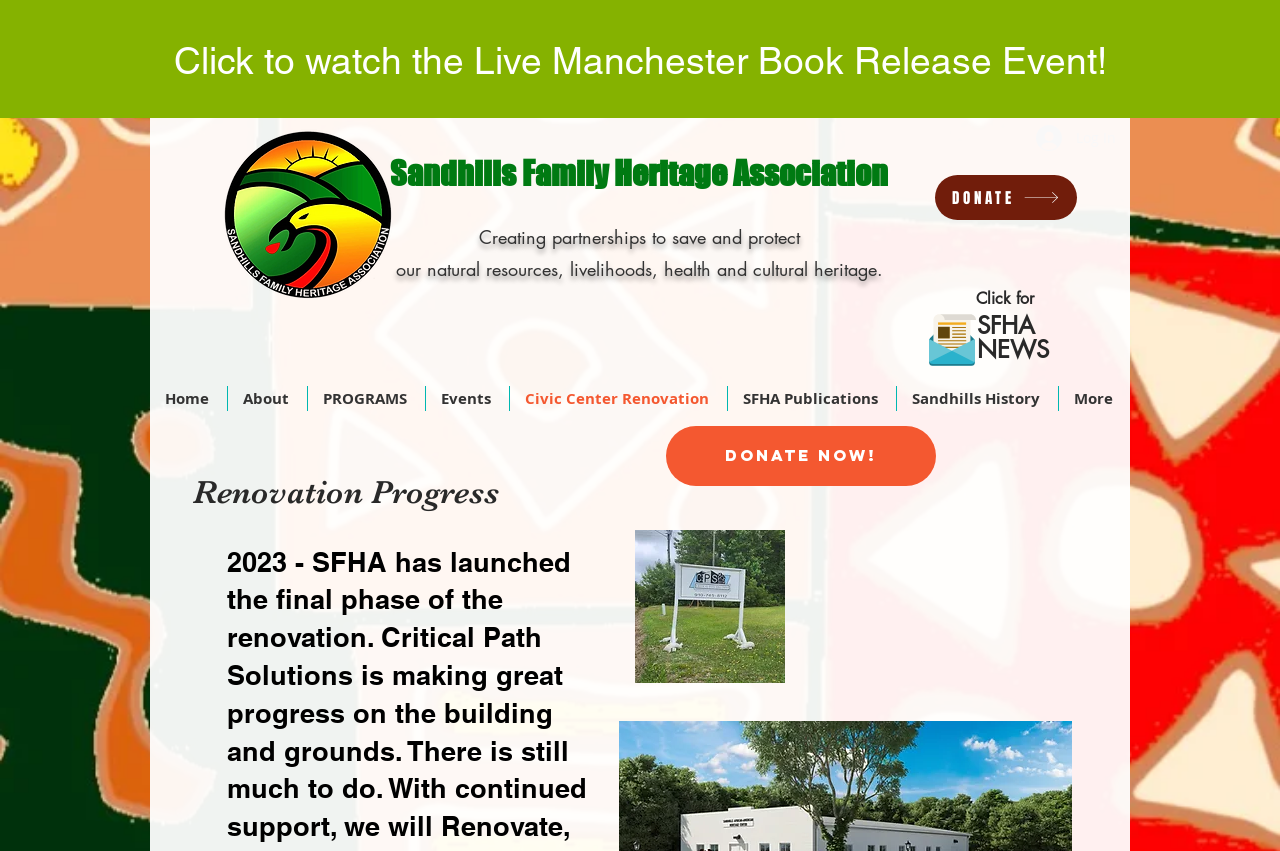Answer the following query concisely with a single word or phrase:
What is the main topic of the 'SFHA NEWS' section?

News about SFHA